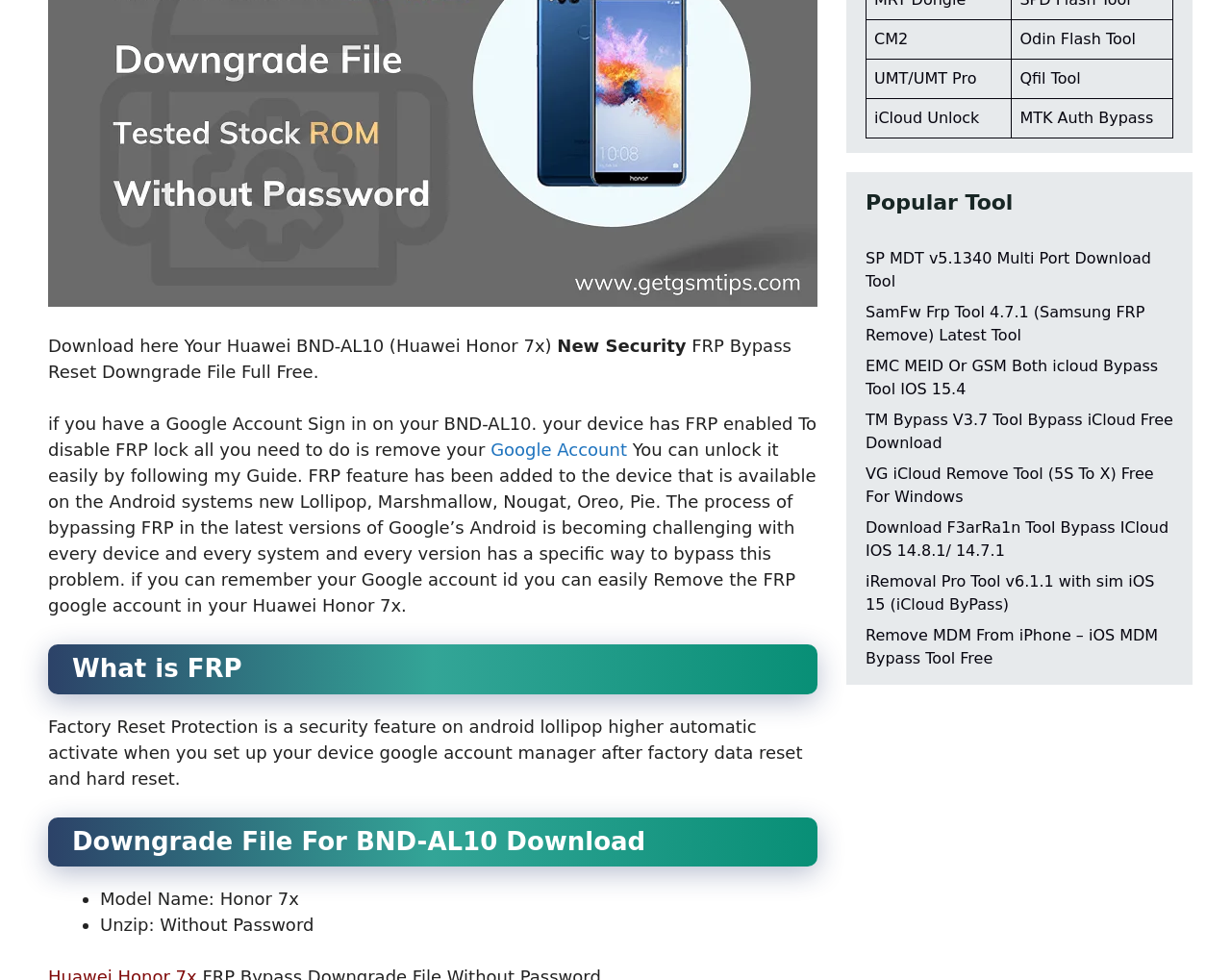Predict the bounding box for the UI component with the following description: "MTK Auth Bypass".

[0.828, 0.111, 0.937, 0.13]